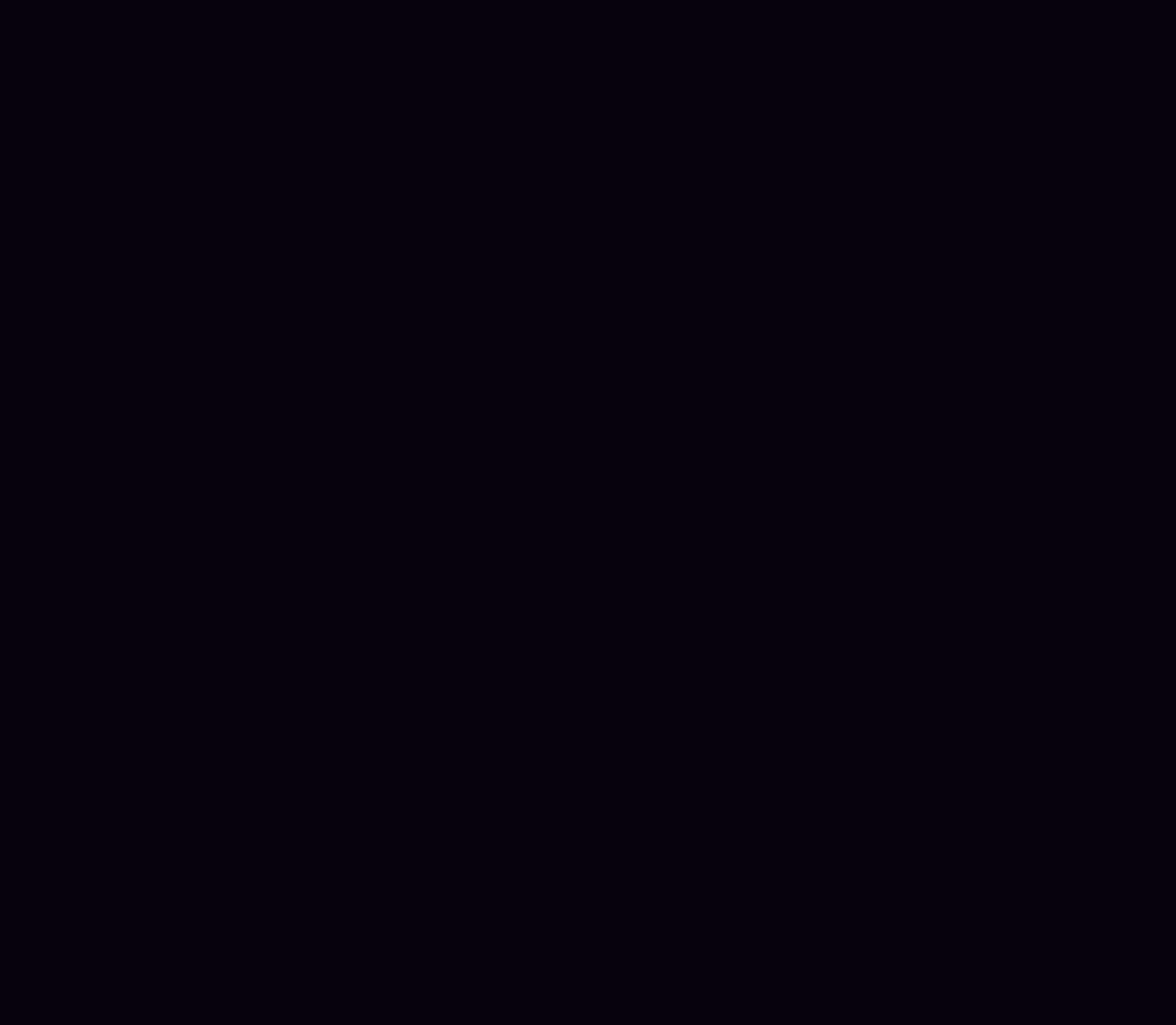Determine the main heading text of the webpage.

BUY A BRIDE ON LINE